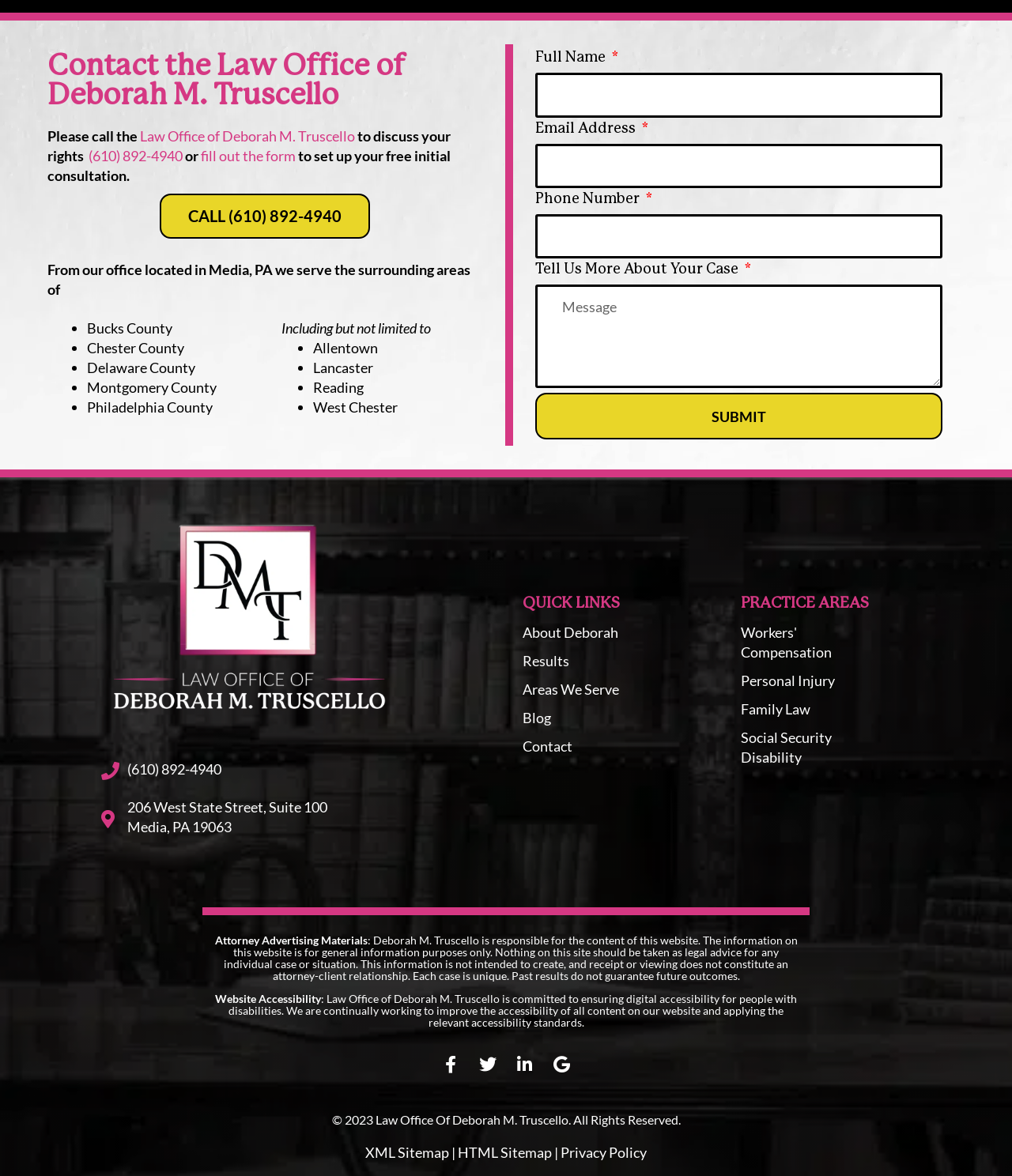Kindly determine the bounding box coordinates for the area that needs to be clicked to execute this instruction: "Call the law office".

[0.158, 0.164, 0.365, 0.203]